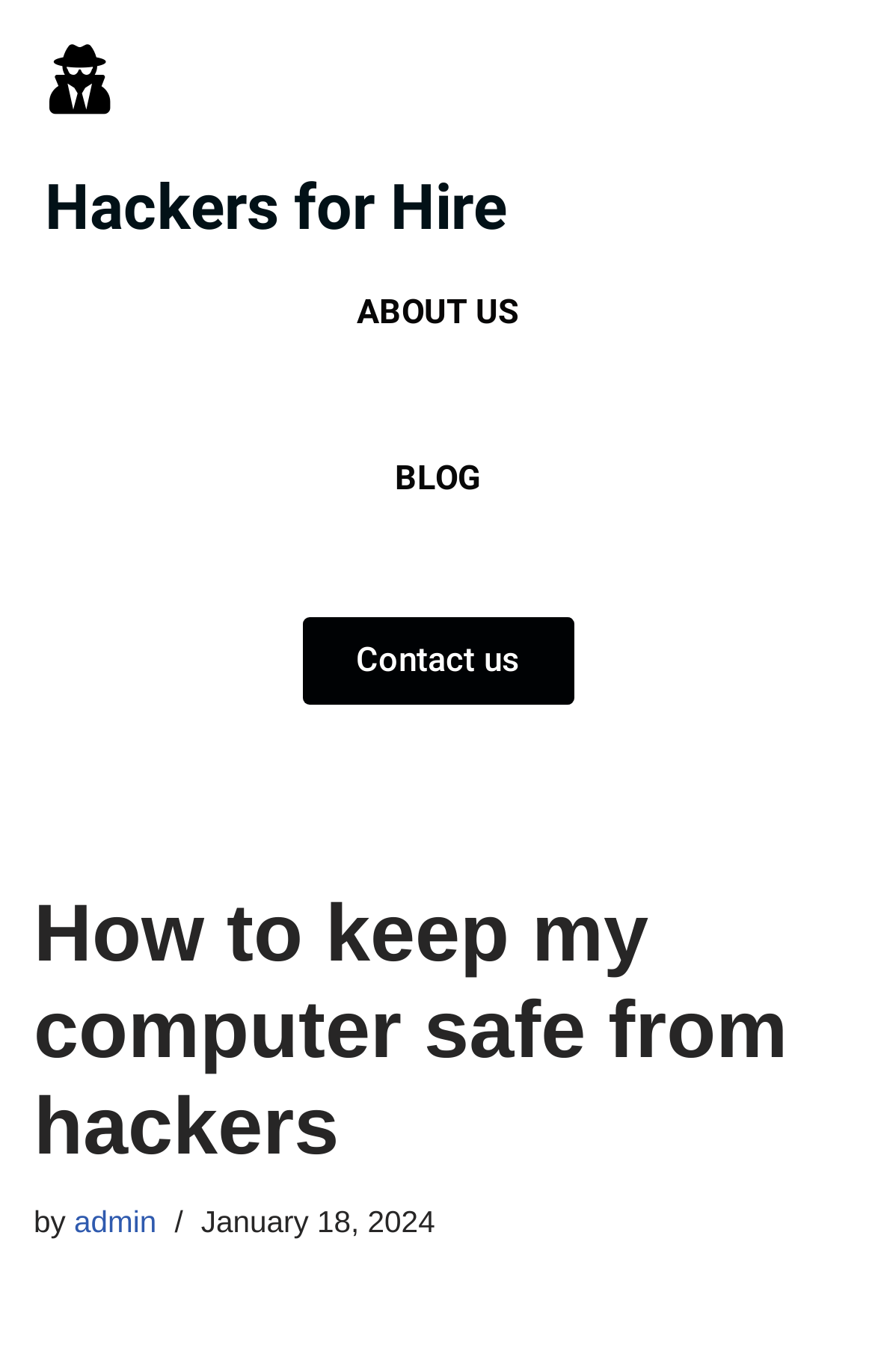Provide a brief response using a word or short phrase to this question:
Who wrote the article?

admin